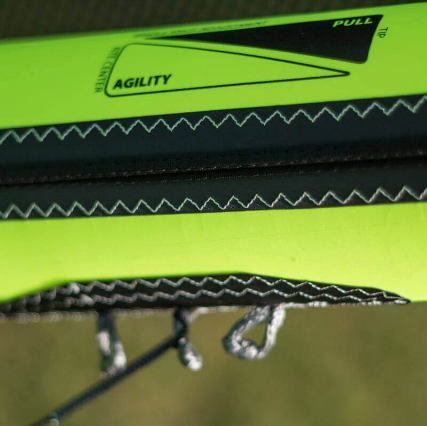What is the purpose of the clear labeling on the kite?
Use the screenshot to answer the question with a single word or phrase.

Enhance user interaction